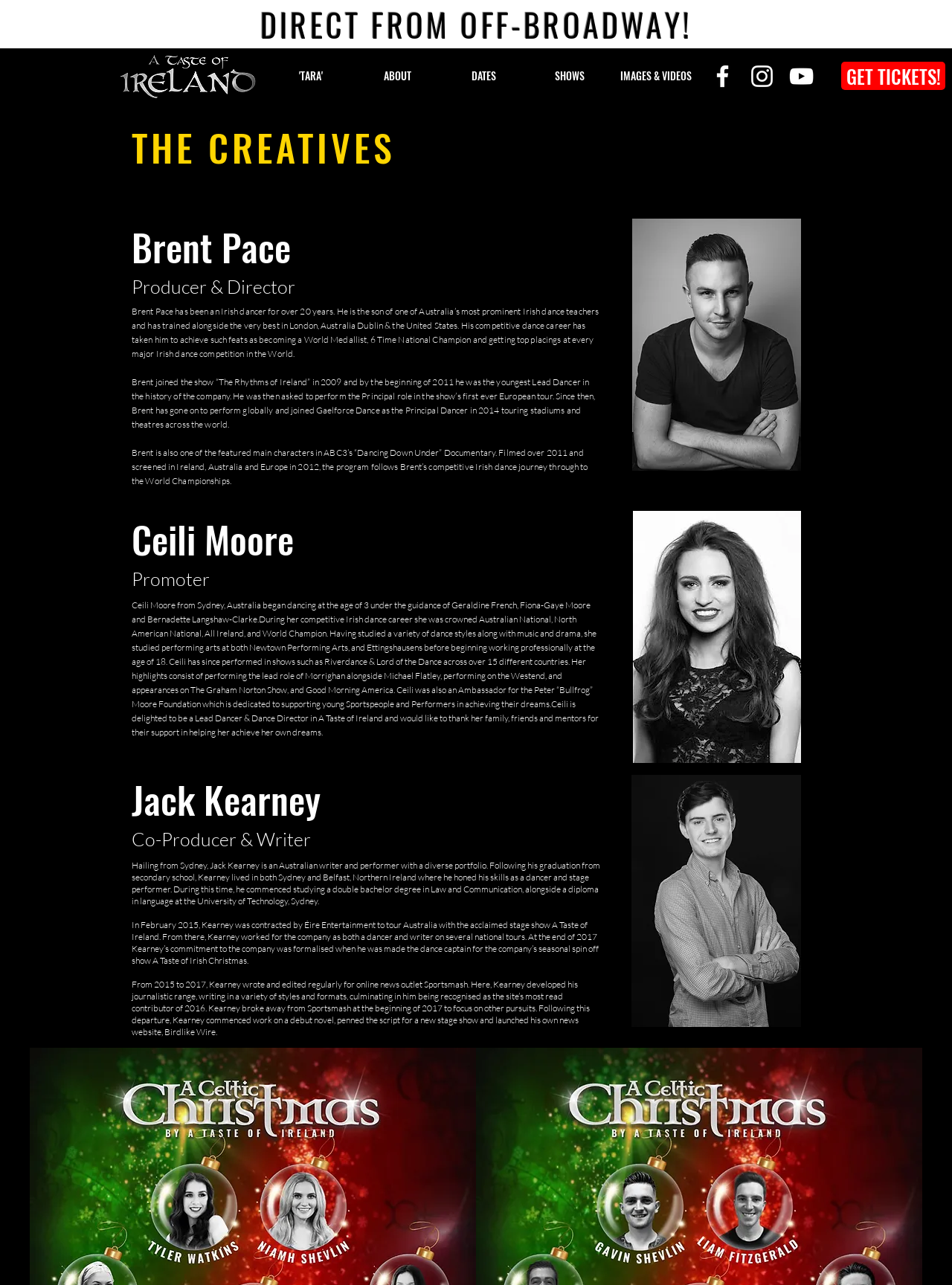What is the name of the documentary that Brent Pace is featured in?
Give a detailed response to the question by analyzing the screenshot.

I found the answer by looking at the text about Brent Pace's career, which says 'Brent is also one of the featured main characters in ABC3’s “Dancing Down Under” Documentary...'. This indicates that the documentary that Brent Pace is featured in is called 'Dancing Down Under'.